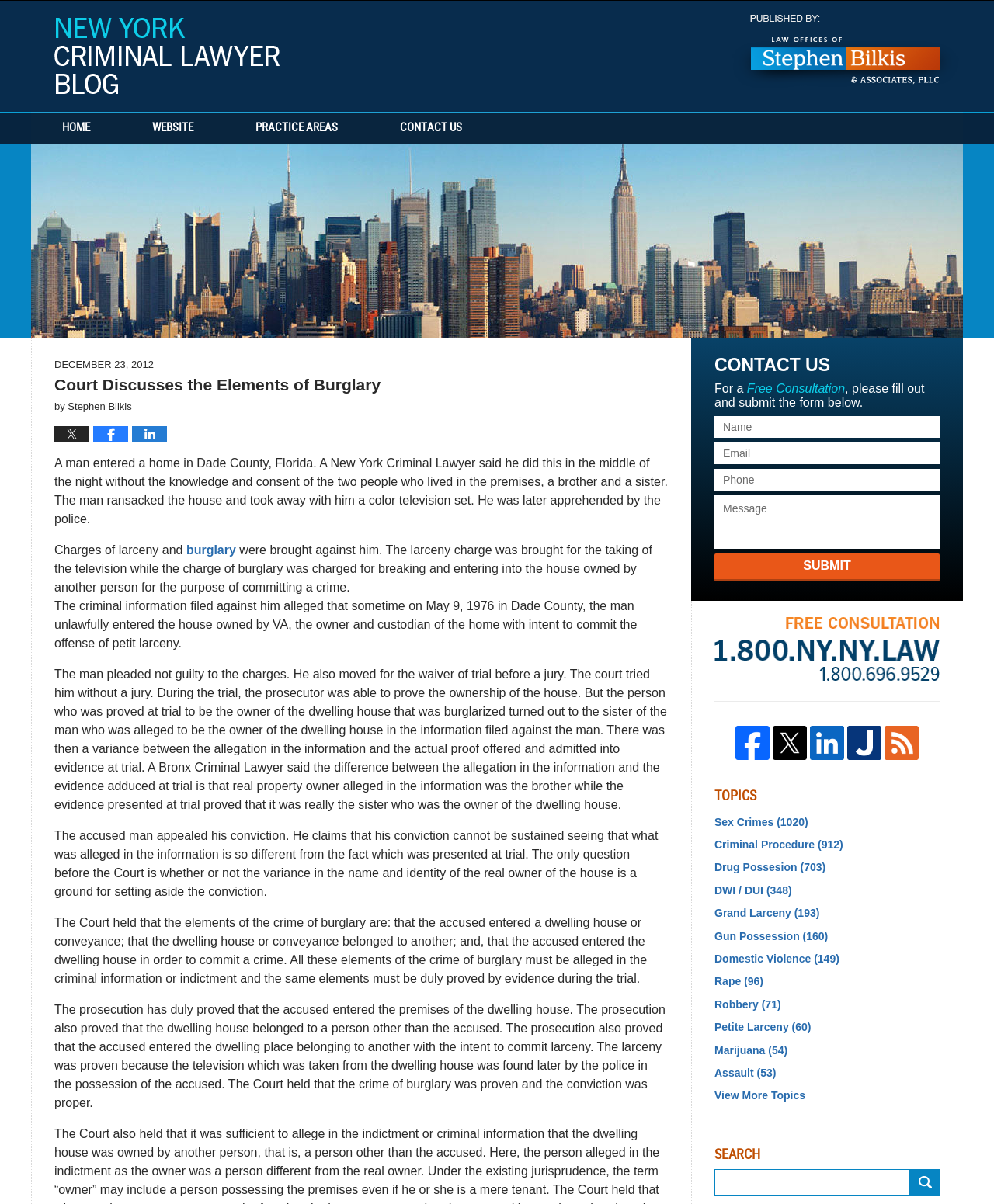Using the provided element description: "Drug Possesion (703)", identify the bounding box coordinates. The coordinates should be four floats between 0 and 1 in the order [left, top, right, bottom].

[0.719, 0.714, 0.945, 0.728]